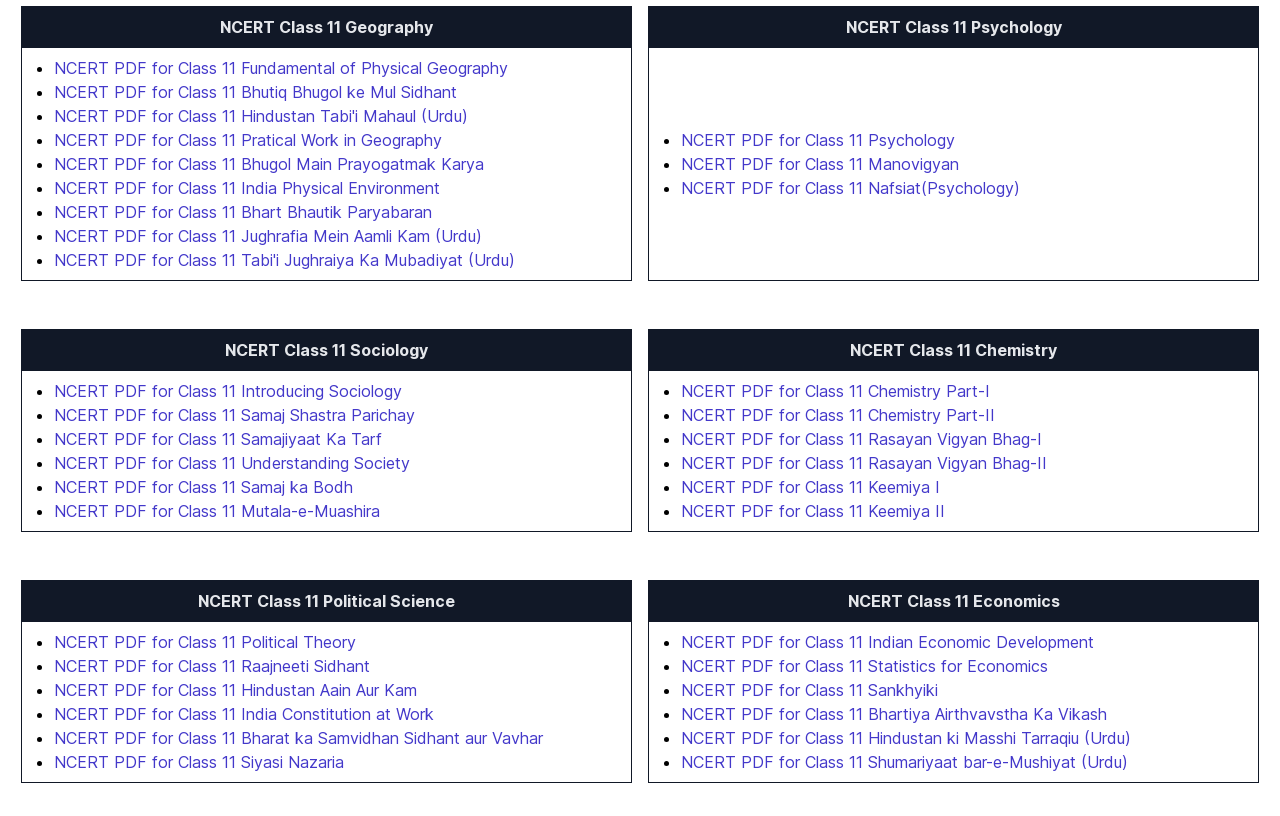Reply to the question with a single word or phrase:
What is the last subject listed on the webpage?

NCERT Class 11 Political Science